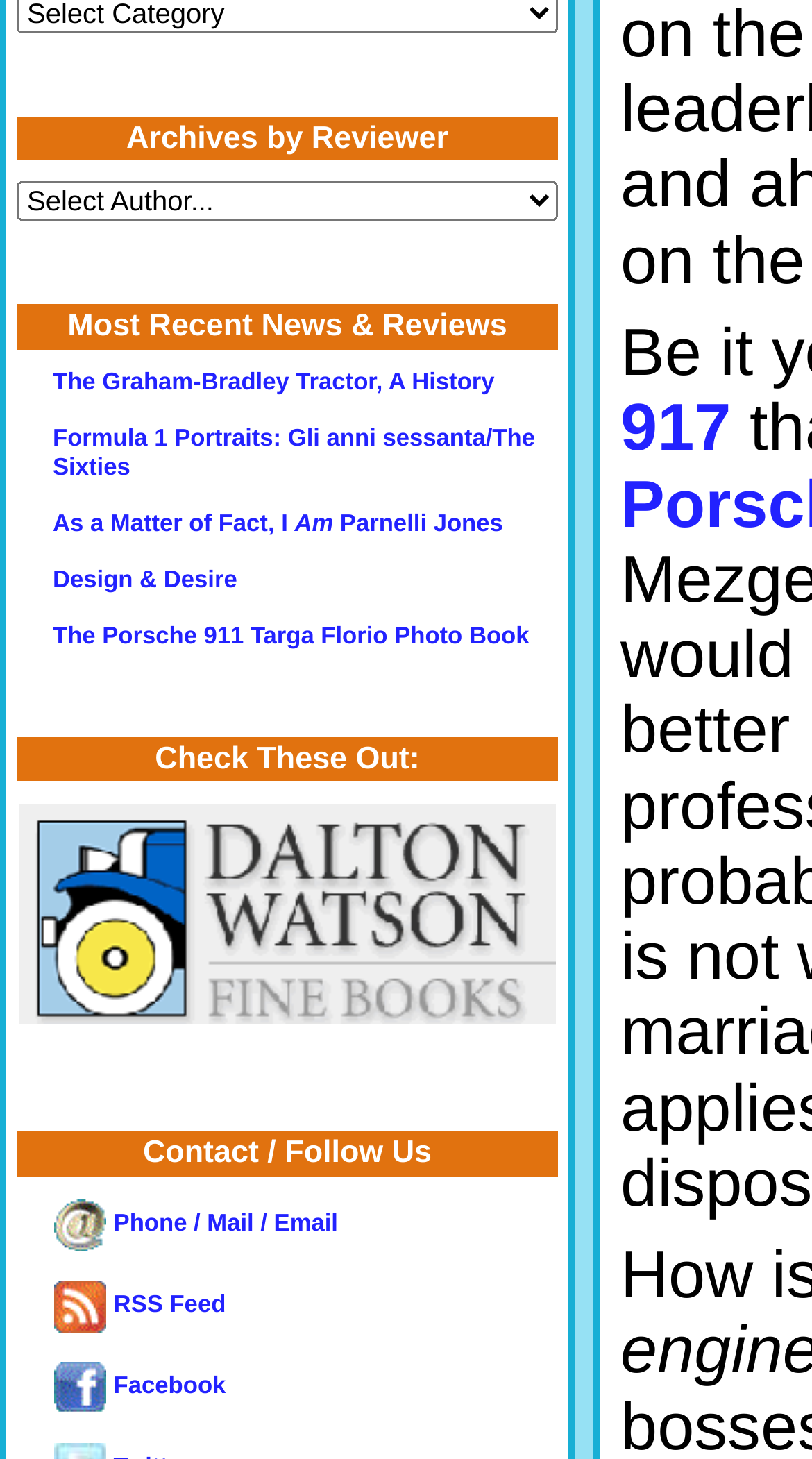With reference to the image, please provide a detailed answer to the following question: What is the first book title listed on the page?

I found a list of link elements with book titles at the top of the page. The first link element has the text 'The Graham-Bradley Tractor, A History' and a bounding box coordinate of [0.065, 0.254, 0.609, 0.271].